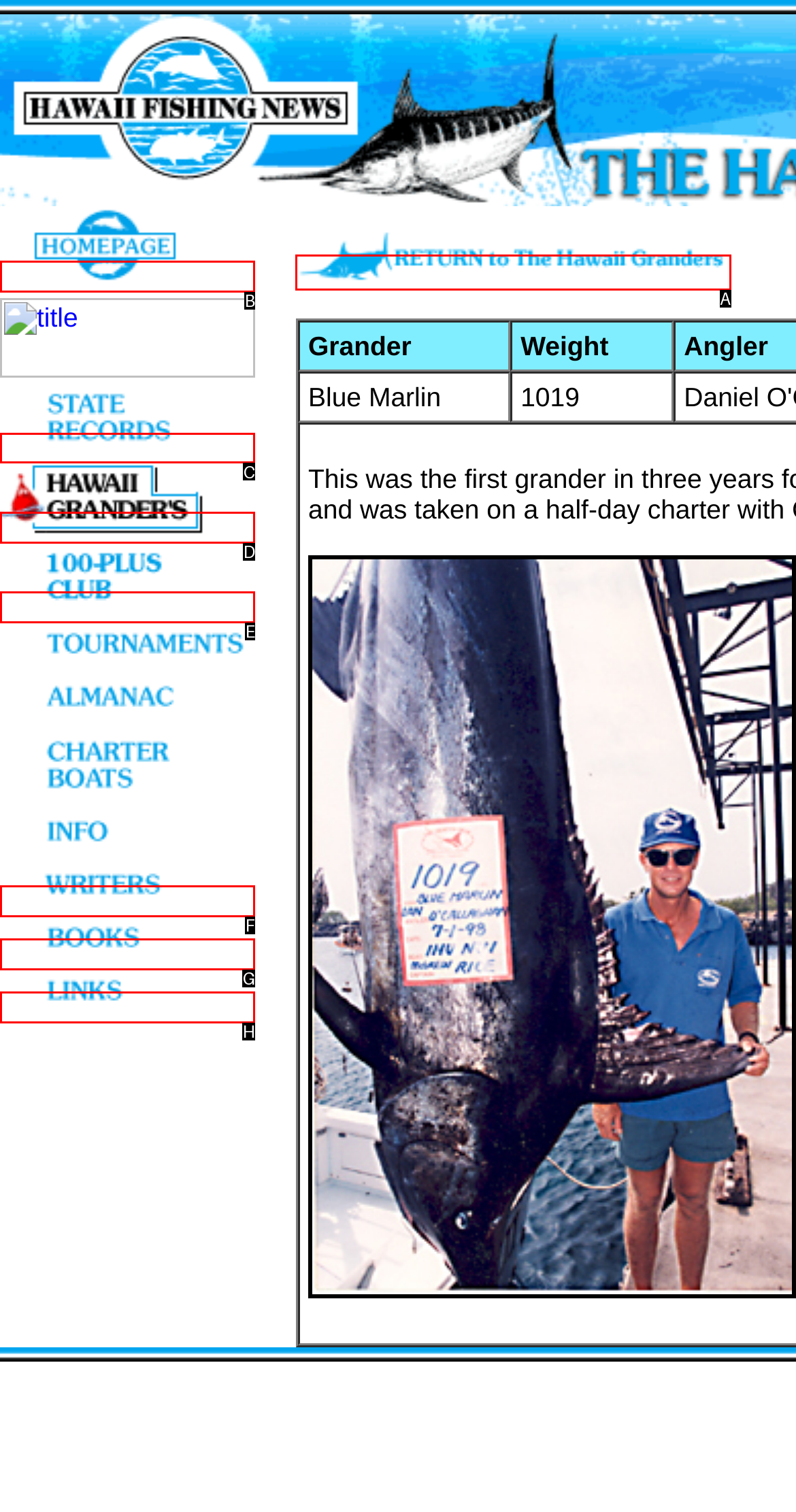Pinpoint the HTML element that fits the description: alt="grander"
Answer by providing the letter of the correct option.

D